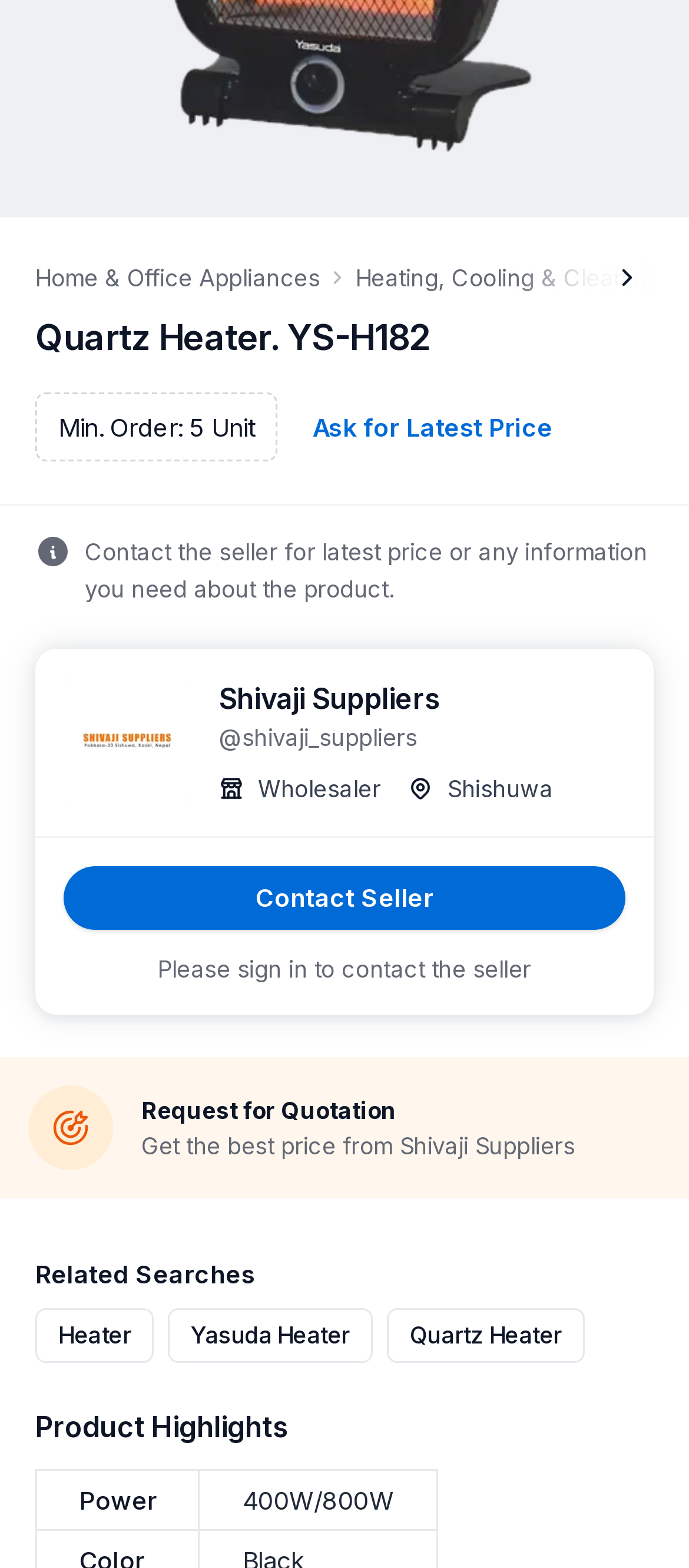Using the provided description: "Heater", find the bounding box coordinates of the corresponding UI element. The output should be four float numbers between 0 and 1, in the format [left, top, right, bottom].

[0.051, 0.839, 0.223, 0.861]